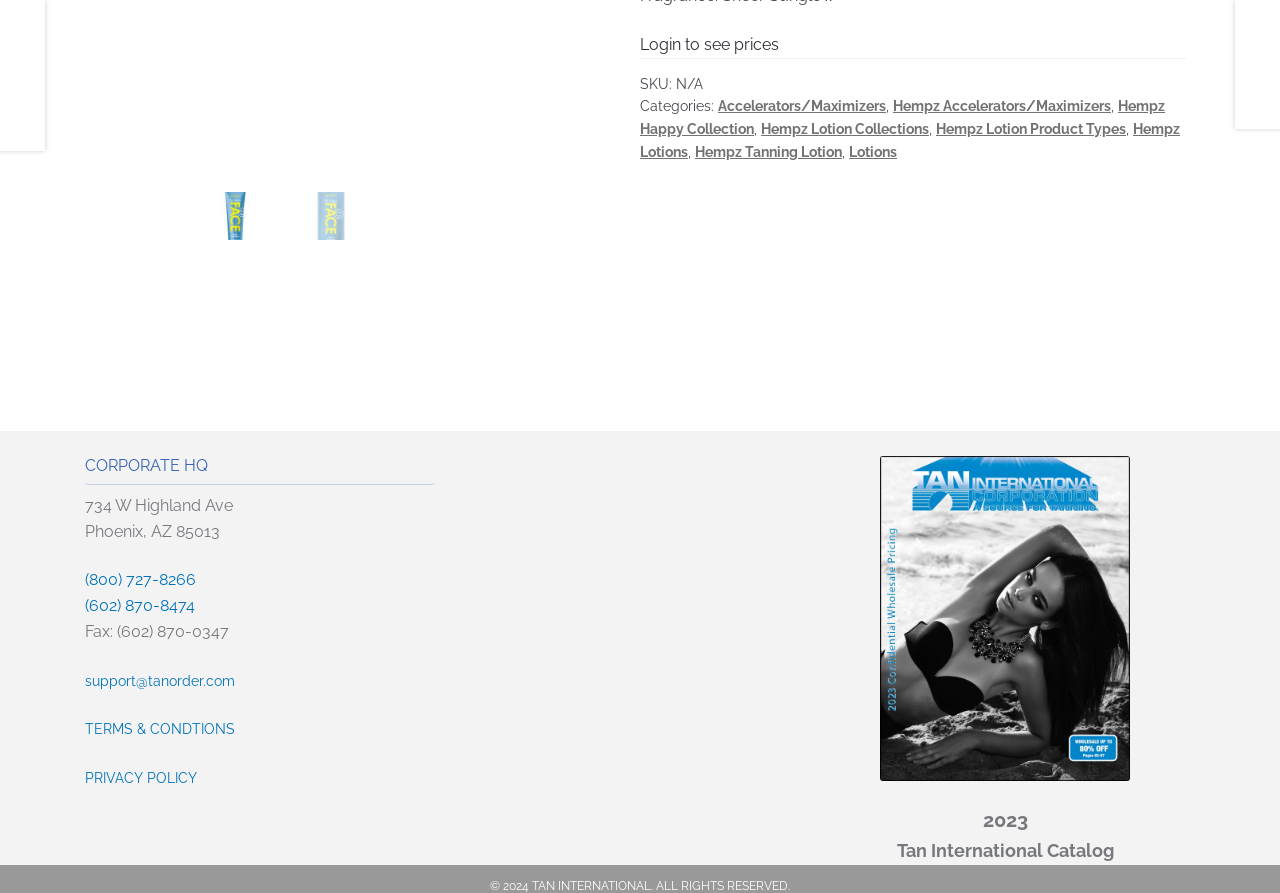Given the element description "Audio soundwave gif download" in the screenshot, predict the bounding box coordinates of that UI element.

None